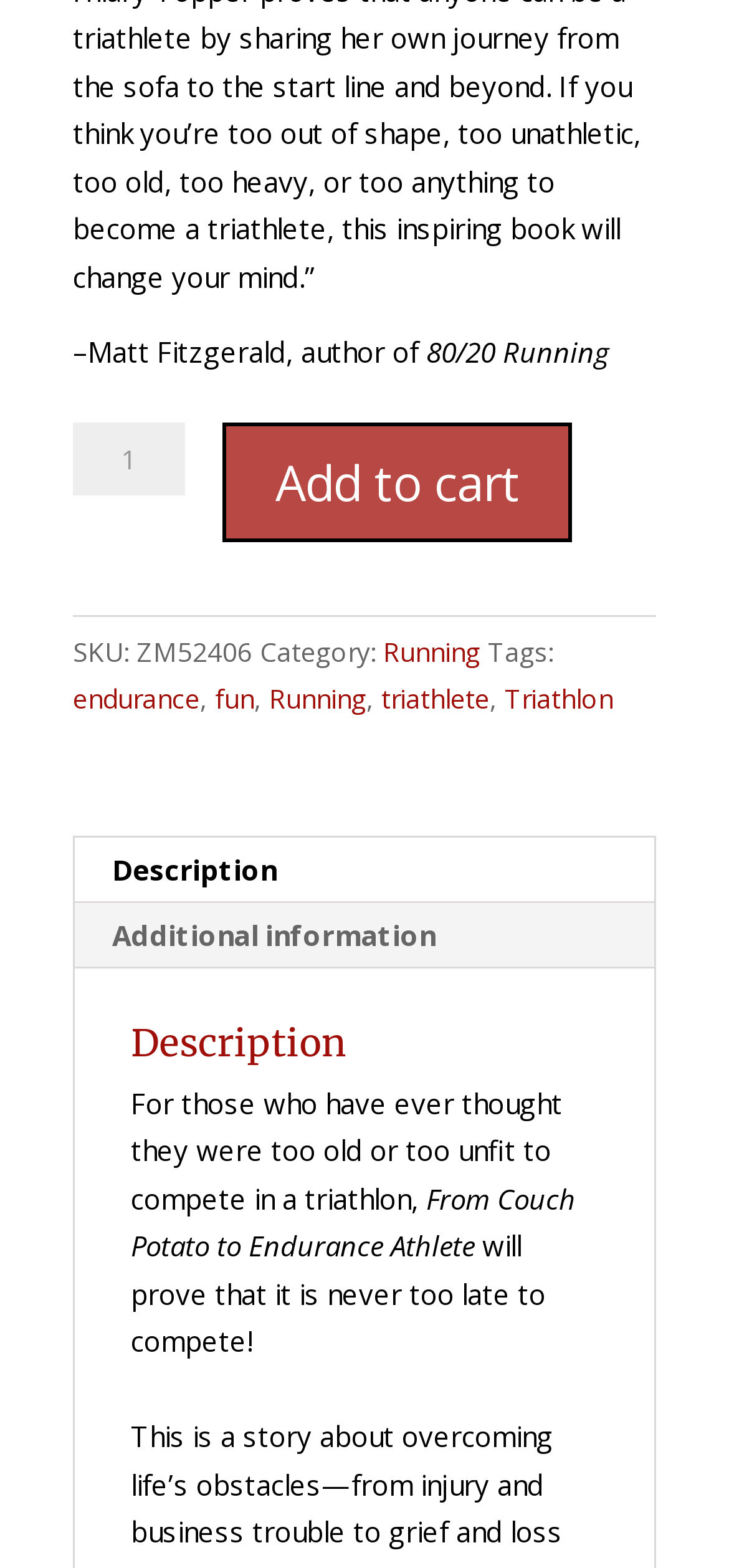Can you provide the bounding box coordinates for the element that should be clicked to implement the instruction: "Visit About us page"?

None